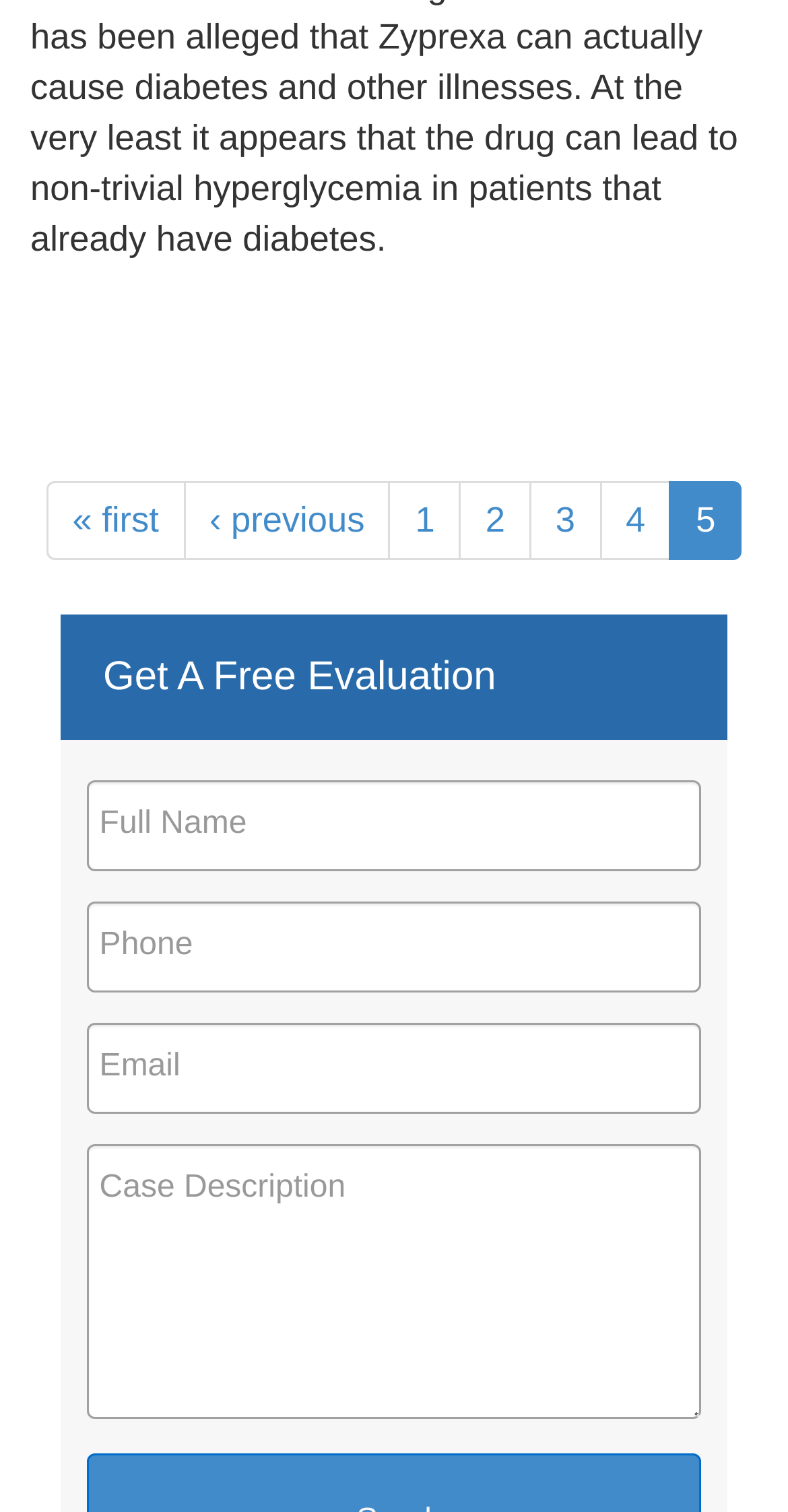What is the heading above the textboxes?
Kindly offer a comprehensive and detailed response to the question.

The heading above the textboxes is 'Get A Free Evaluation', which suggests that the textboxes are part of a form to request a free evaluation or assessment.